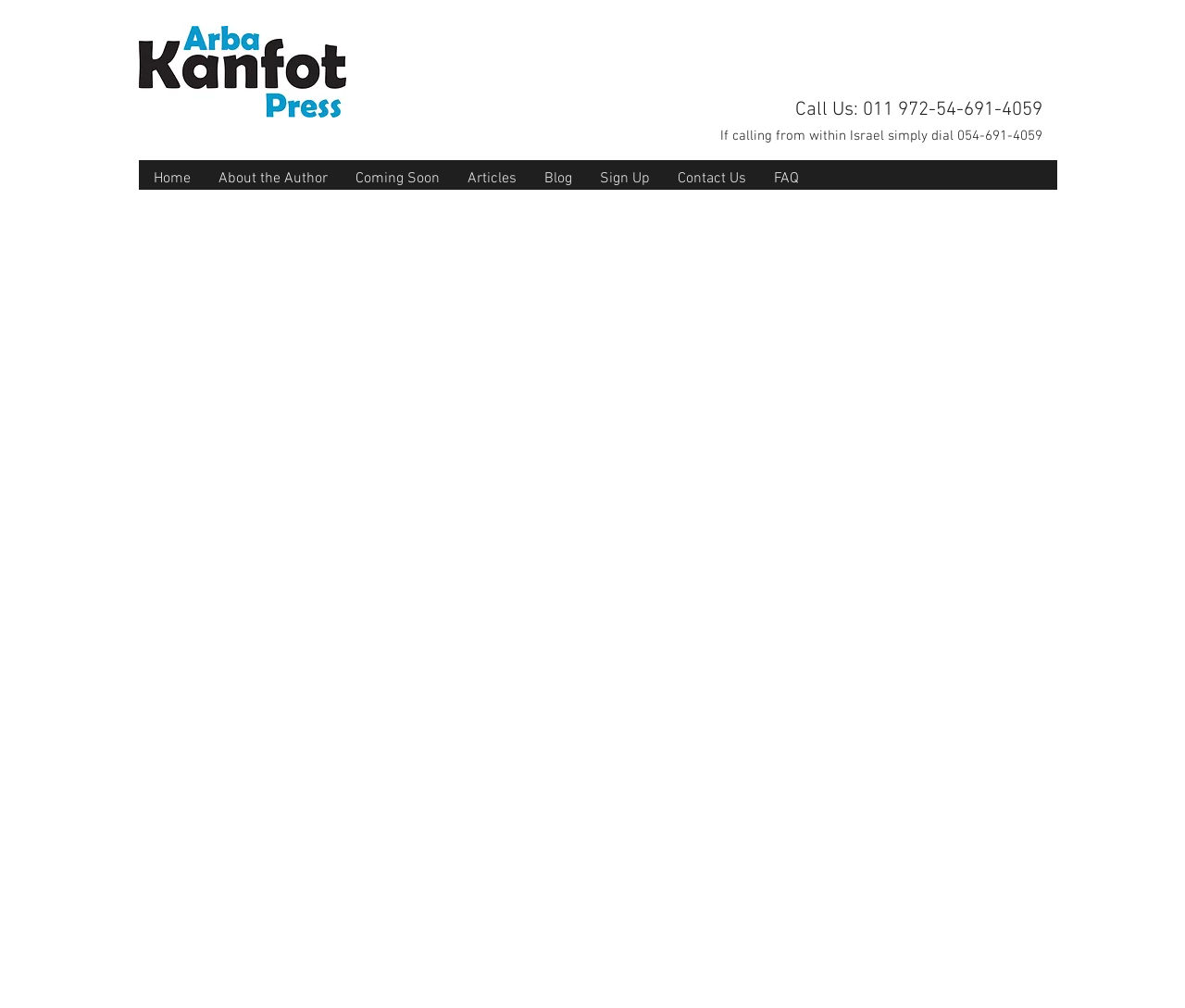Please identify the bounding box coordinates of the area that needs to be clicked to fulfill the following instruction: "Call the phone number."

[0.671, 0.097, 0.88, 0.12]